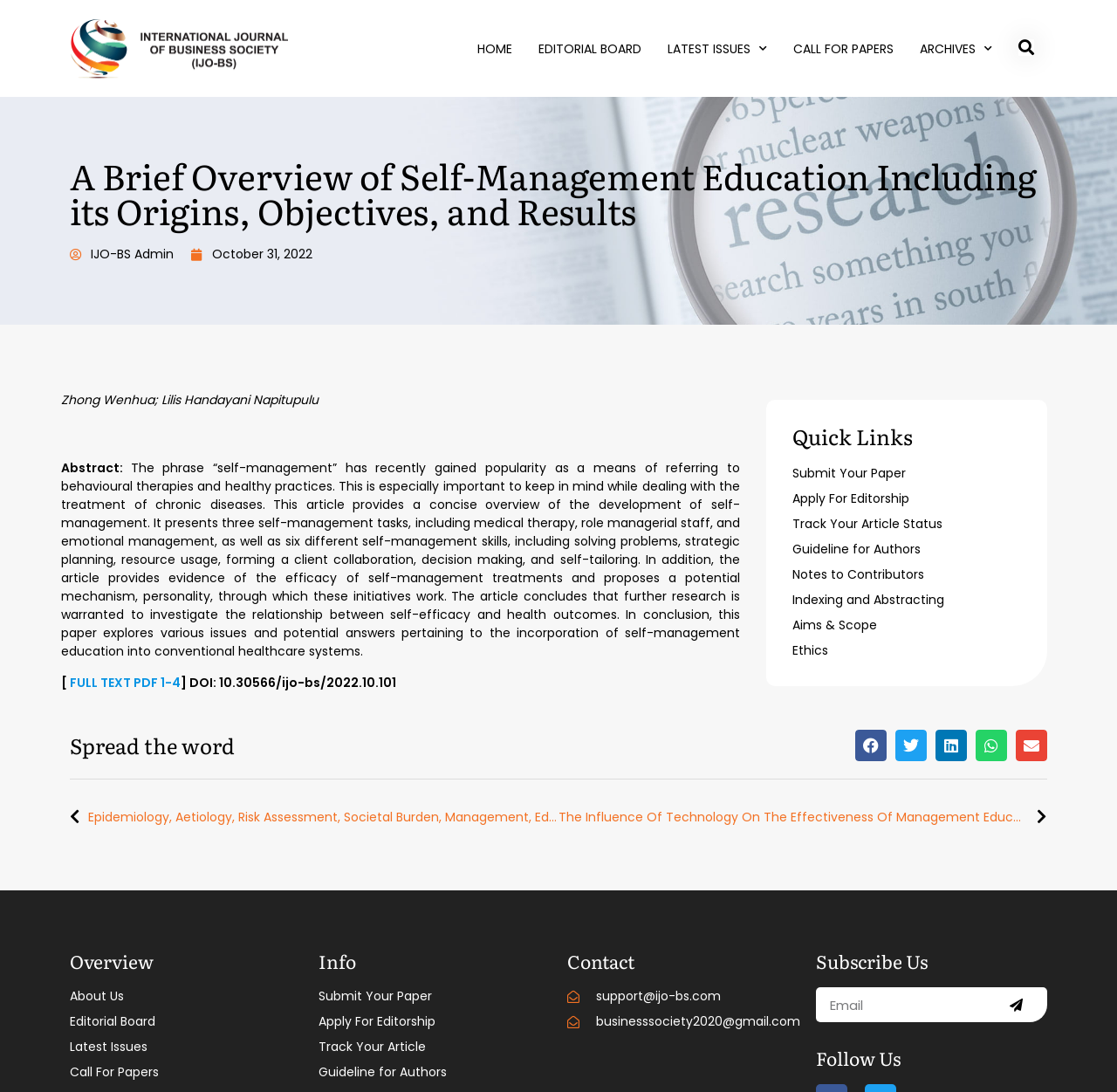Answer the question below in one word or phrase:
What is the name of the journal?

International Journal of Business Society